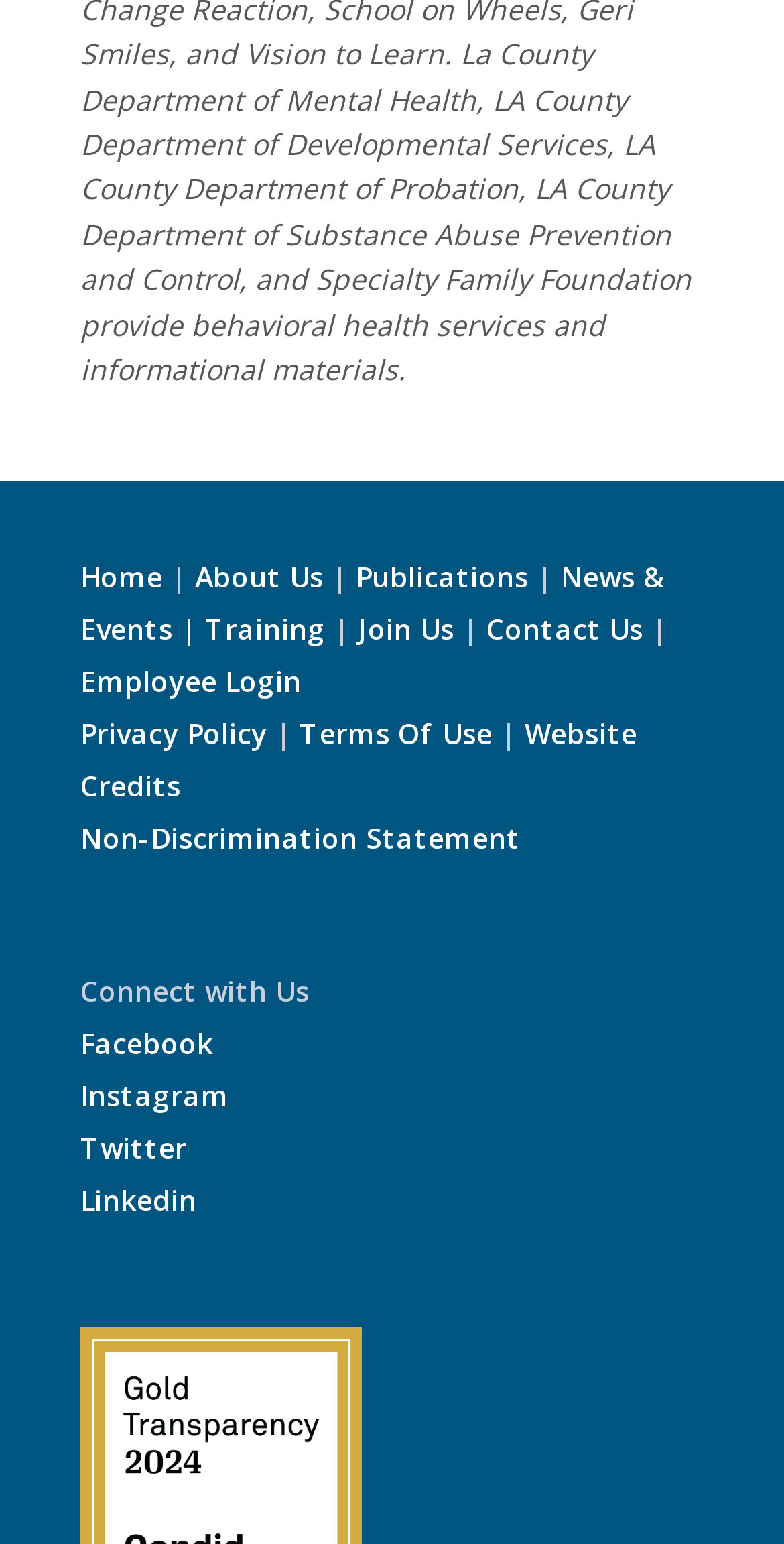Please indicate the bounding box coordinates of the element's region to be clicked to achieve the instruction: "check news and events". Provide the coordinates as four float numbers between 0 and 1, i.e., [left, top, right, bottom].

[0.103, 0.361, 0.846, 0.42]